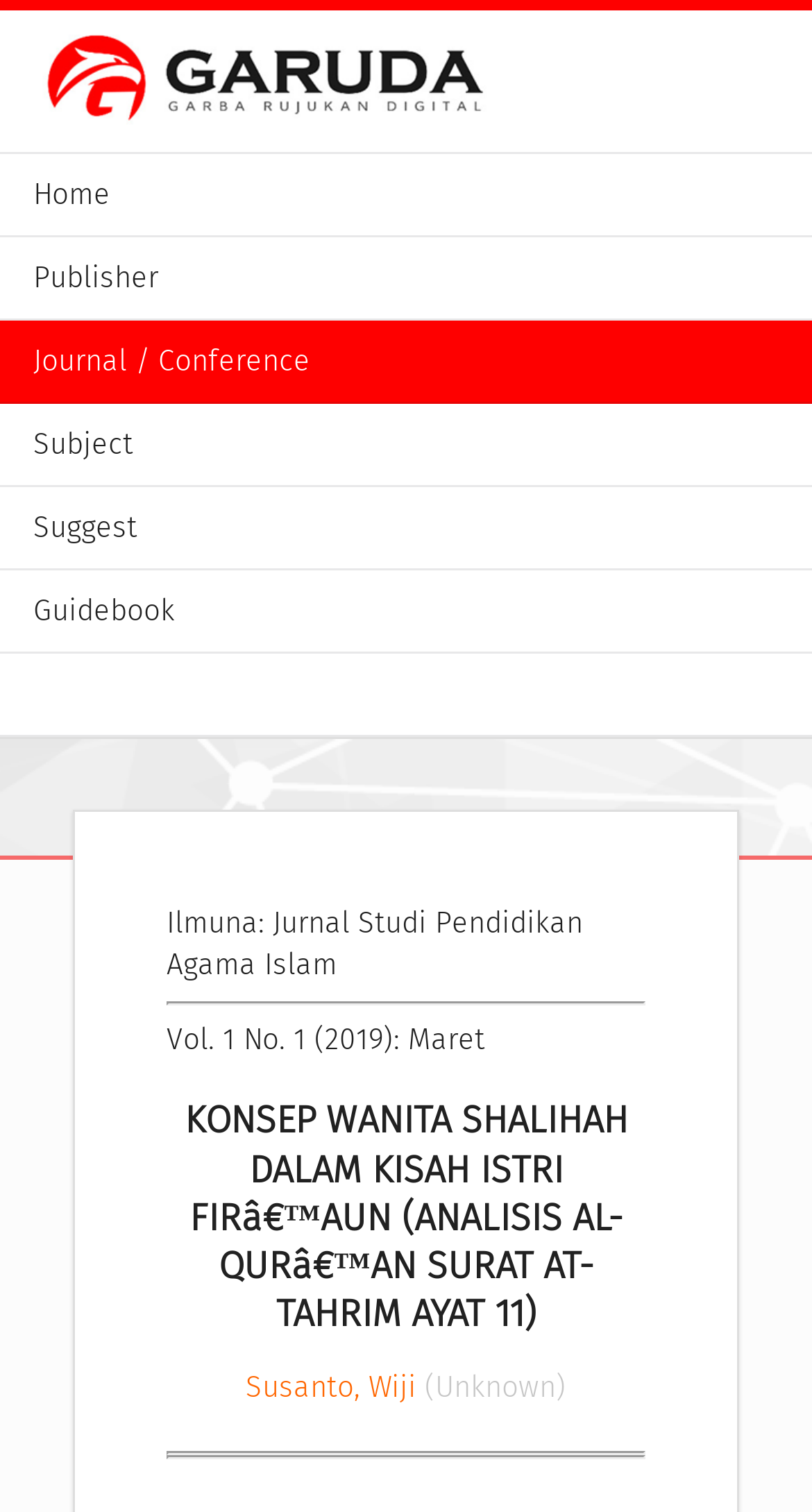Please give a succinct answer to the question in one word or phrase:
What is the title of the journal article?

KONSEP WANITA SHALIHAH DALAM KISAH ISTRI FIR’AUN